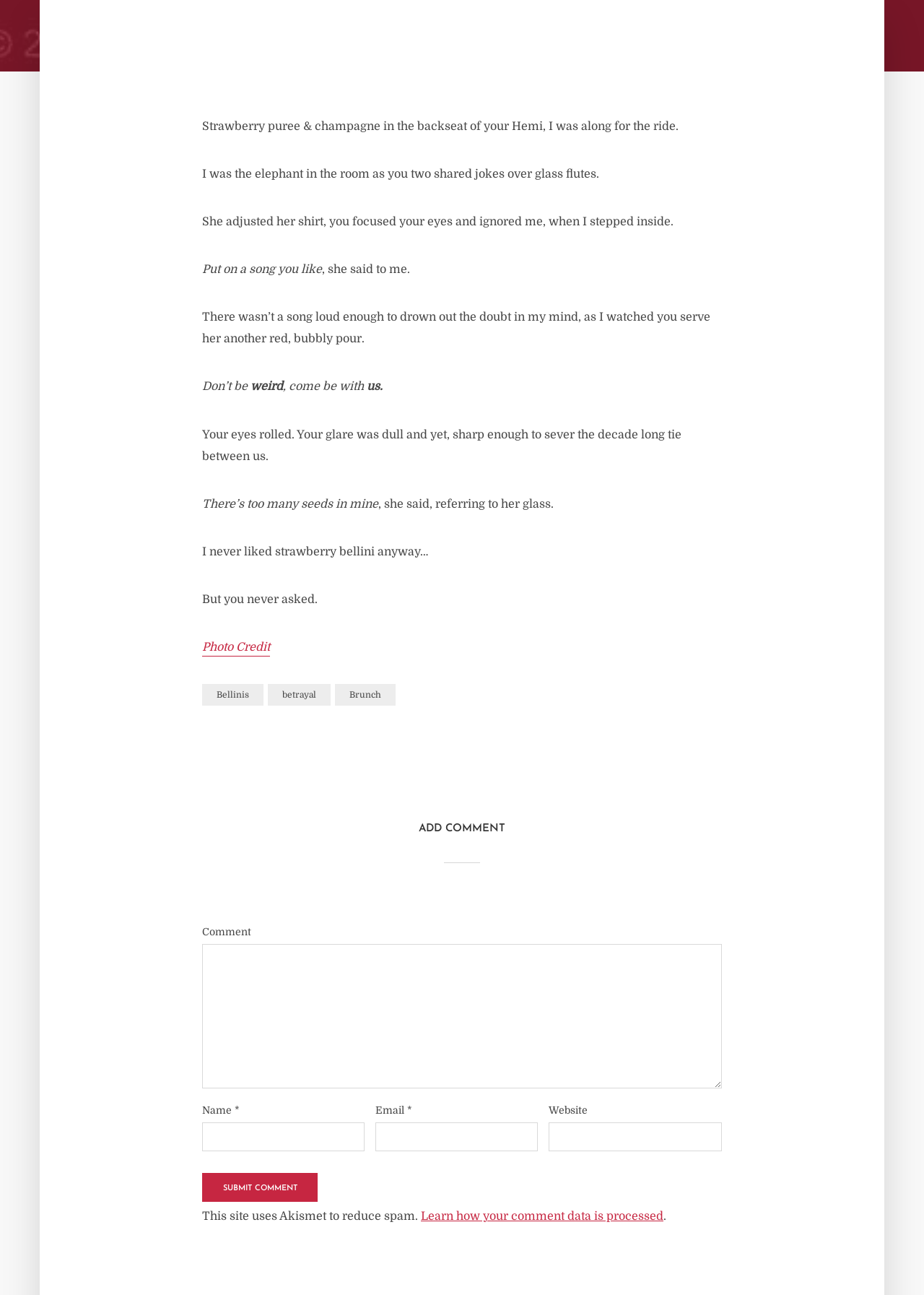What is the tone of the poem?
Based on the image, answer the question with as much detail as possible.

The poem has a reflective tone, as it describes a past event or situation and the author's thoughts and feelings about it. The use of phrases such as 'I was along for the ride' and 'I watched you serve her another red, bubbly pour' suggests a sense of detachment and reflection.